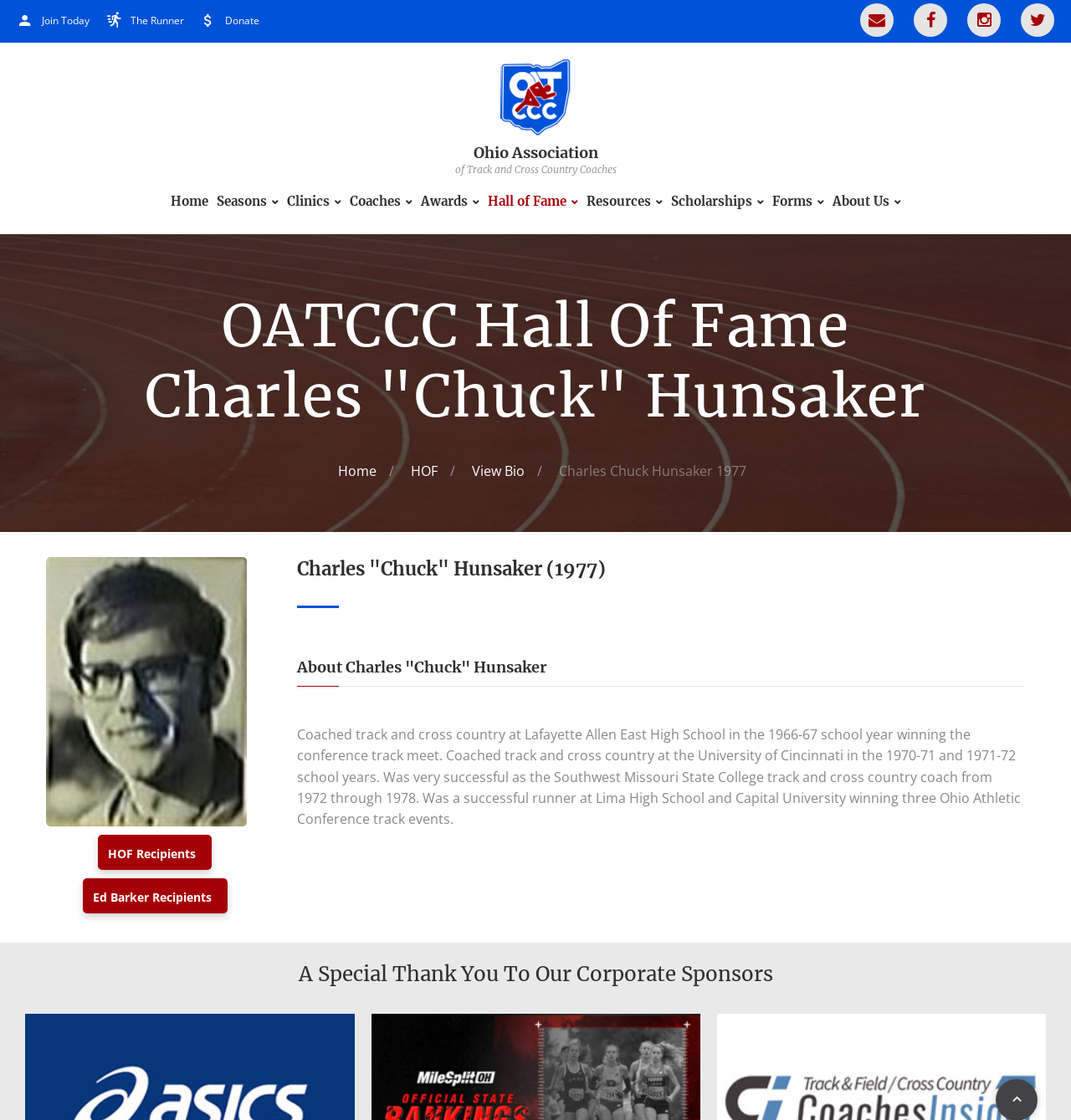Ascertain the bounding box coordinates for the UI element detailed here: "Ed Barker Recipients". The coordinates should be provided as [left, top, right, bottom] with each value being a float between 0 and 1.

[0.077, 0.784, 0.212, 0.816]